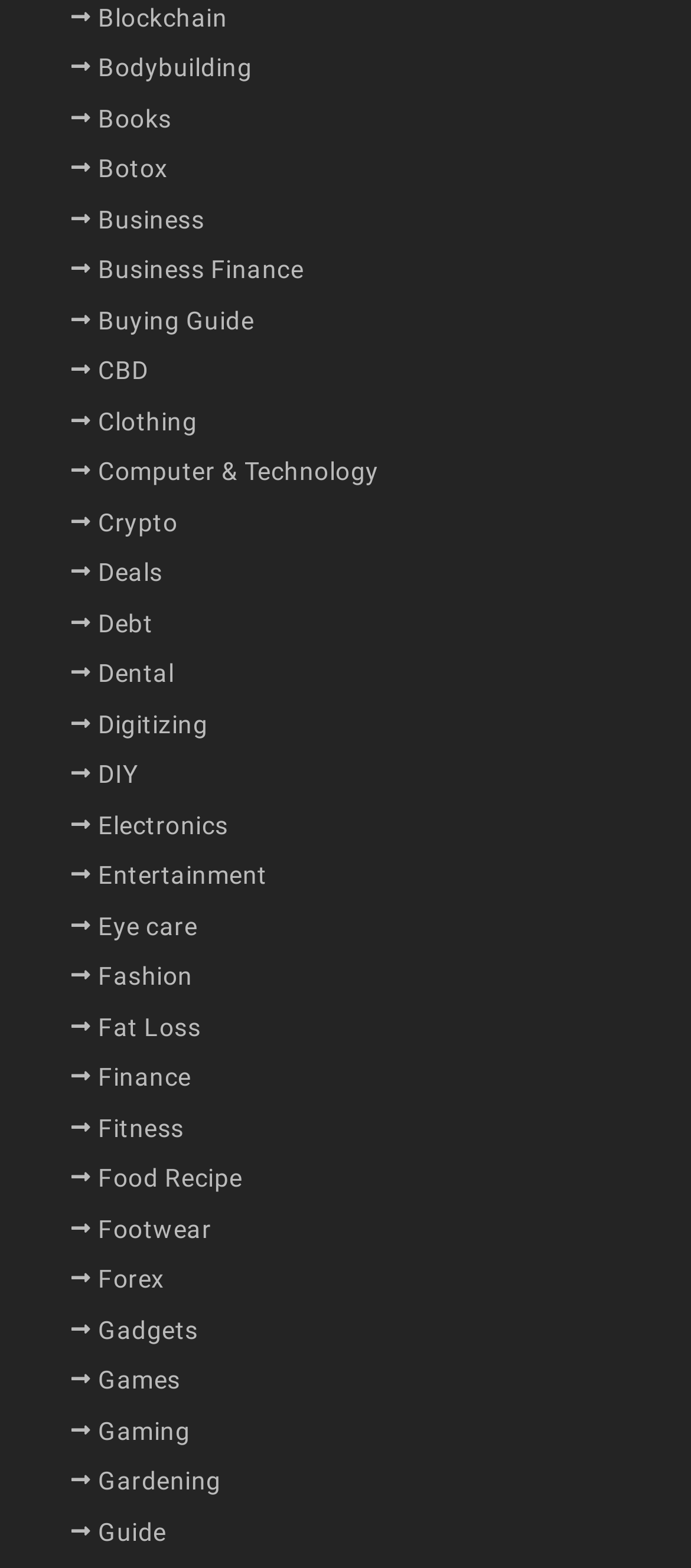Pinpoint the bounding box coordinates of the clickable area needed to execute the instruction: "Explore Electronics". The coordinates should be specified as four float numbers between 0 and 1, i.e., [left, top, right, bottom].

[0.142, 0.513, 0.331, 0.54]